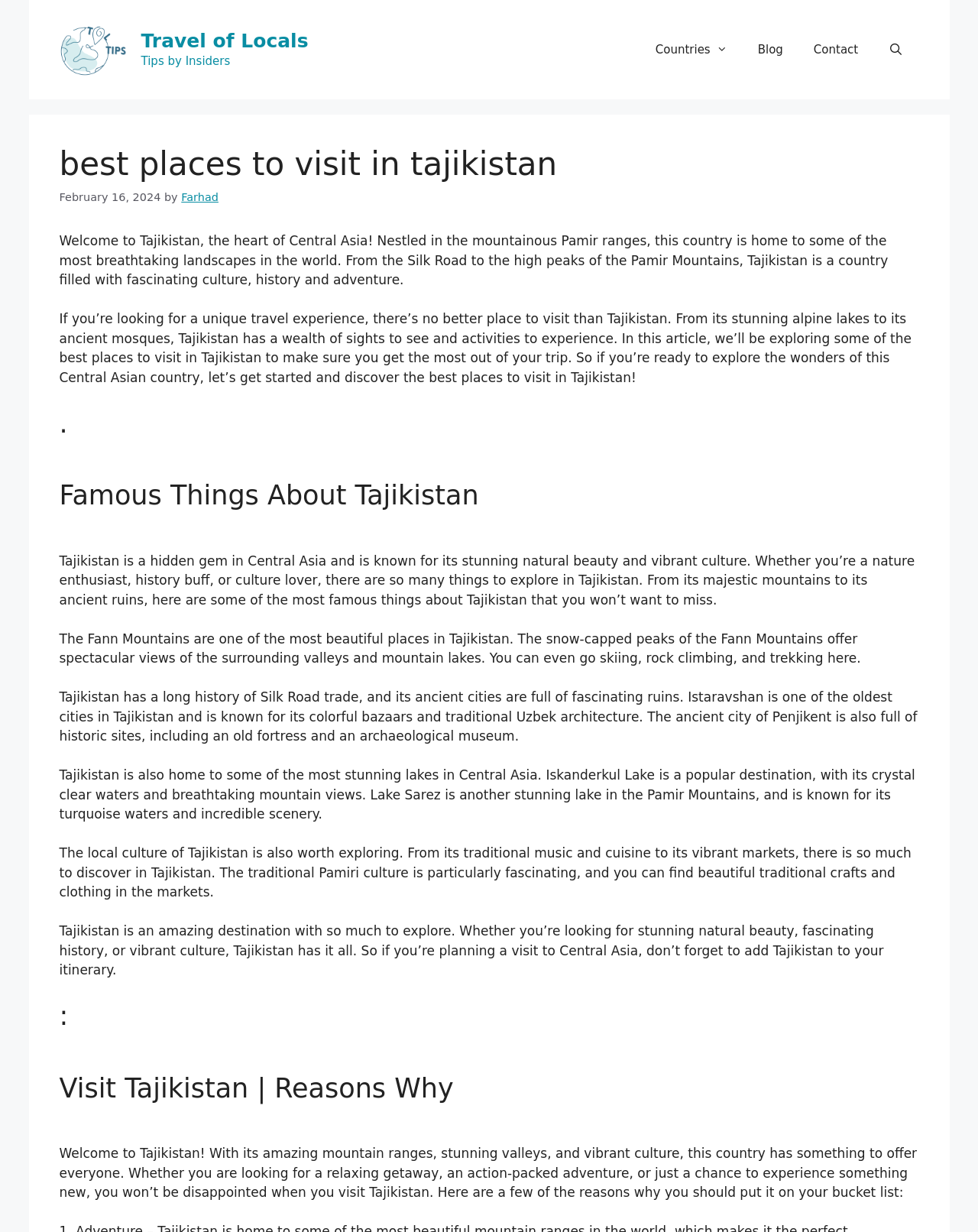Determine the bounding box coordinates for the UI element matching this description: "Blog".

[0.759, 0.022, 0.816, 0.059]